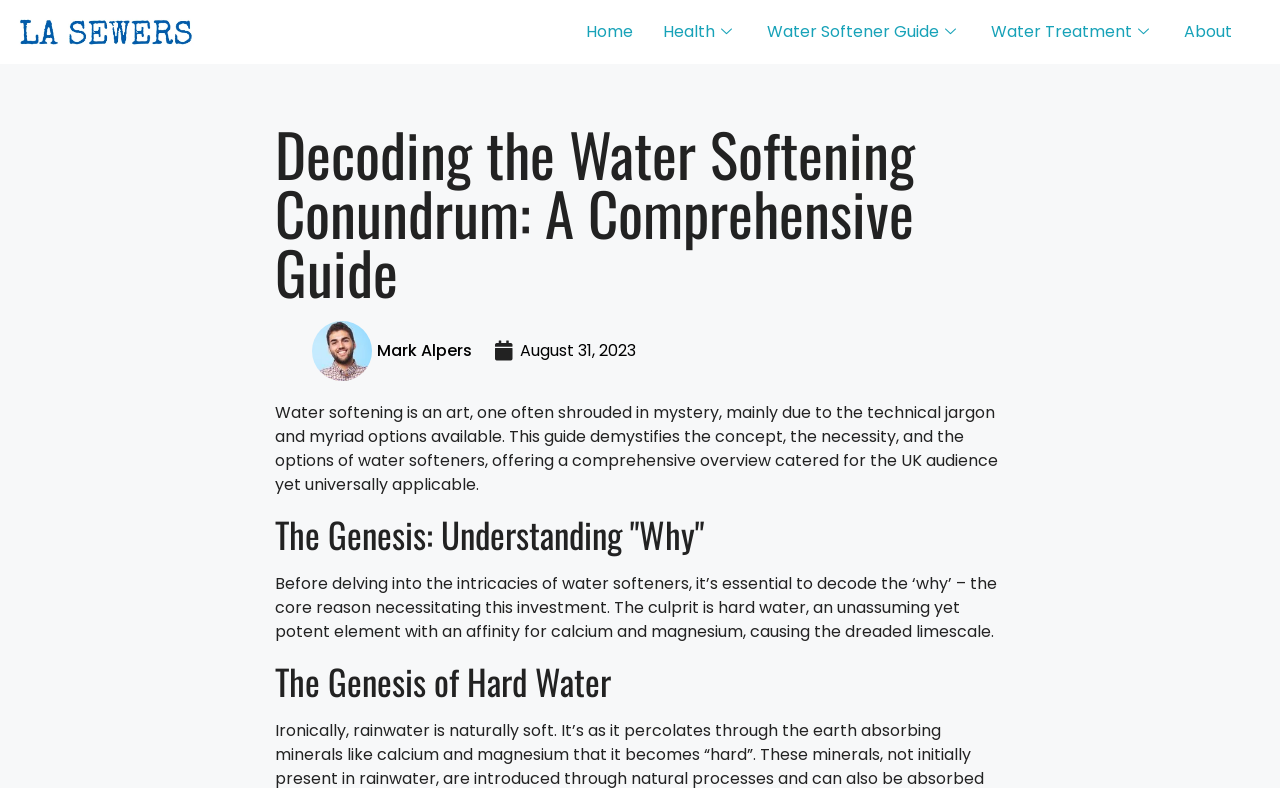Review the image closely and give a comprehensive answer to the question: What is the author's name?

The author's name is mentioned in the link 'Picture of Mark Alpers Mark Alpers' which is located below the main heading. The image of the author is also present next to the link.